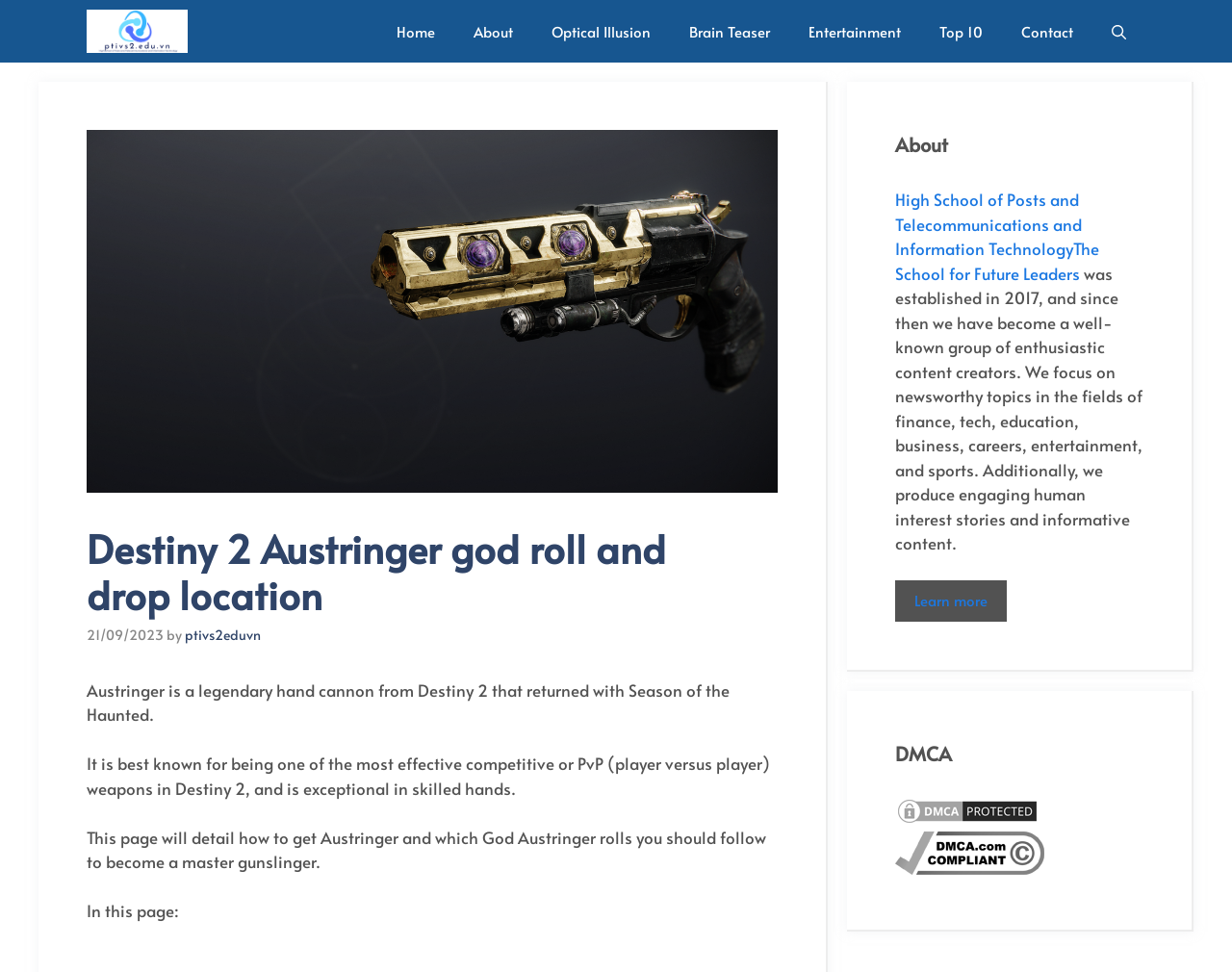Specify the bounding box coordinates of the area to click in order to execute this command: 'Learn more about the High School of Posts and Telecommunications and Information Technology'. The coordinates should consist of four float numbers ranging from 0 to 1, and should be formatted as [left, top, right, bottom].

[0.727, 0.597, 0.817, 0.639]